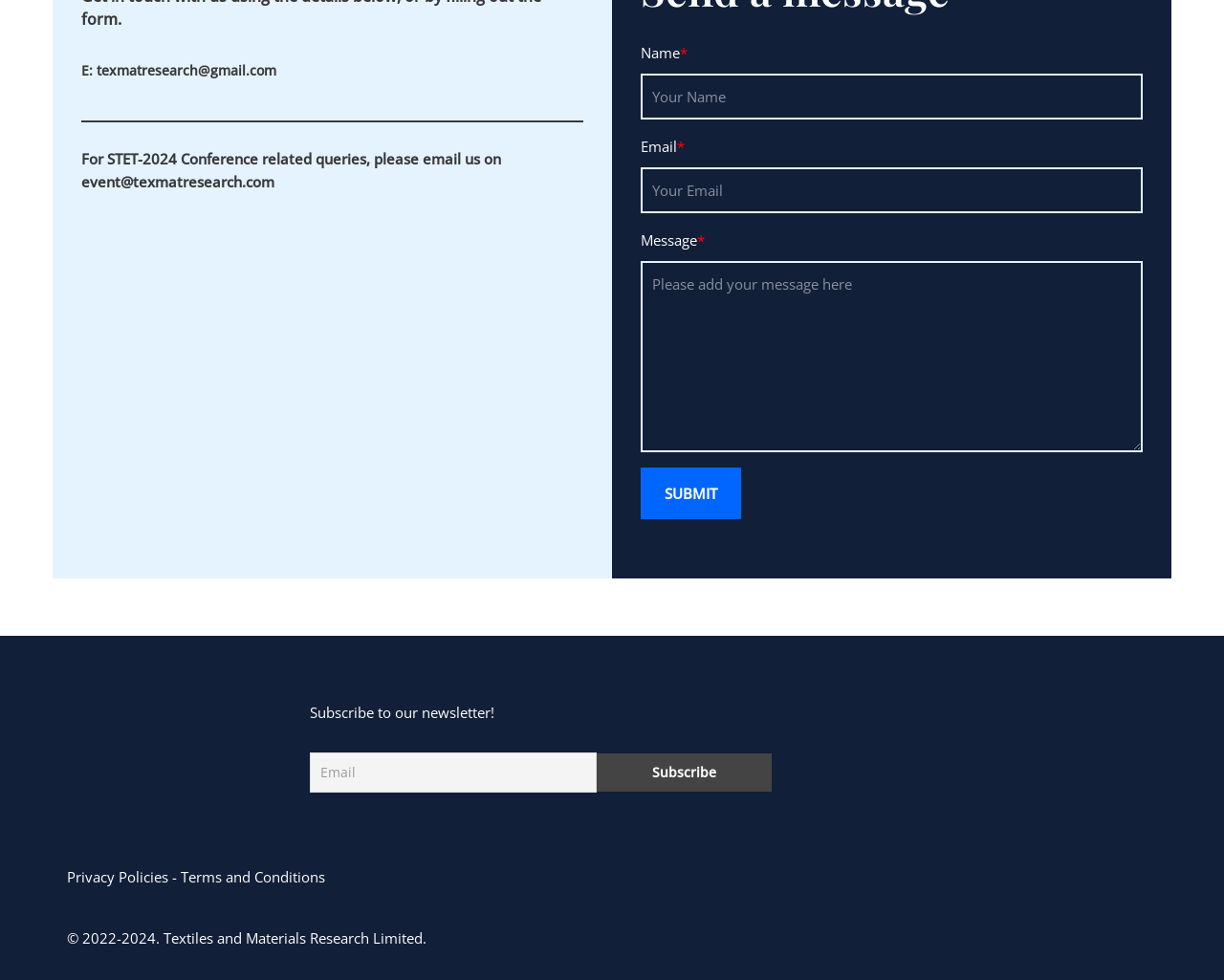Find the bounding box of the UI element described as: "parent_node: Name* placeholder="Your Name"". The bounding box coordinates should be given as four float values between 0 and 1, i.e., [left, top, right, bottom].

[0.523, 0.075, 0.934, 0.122]